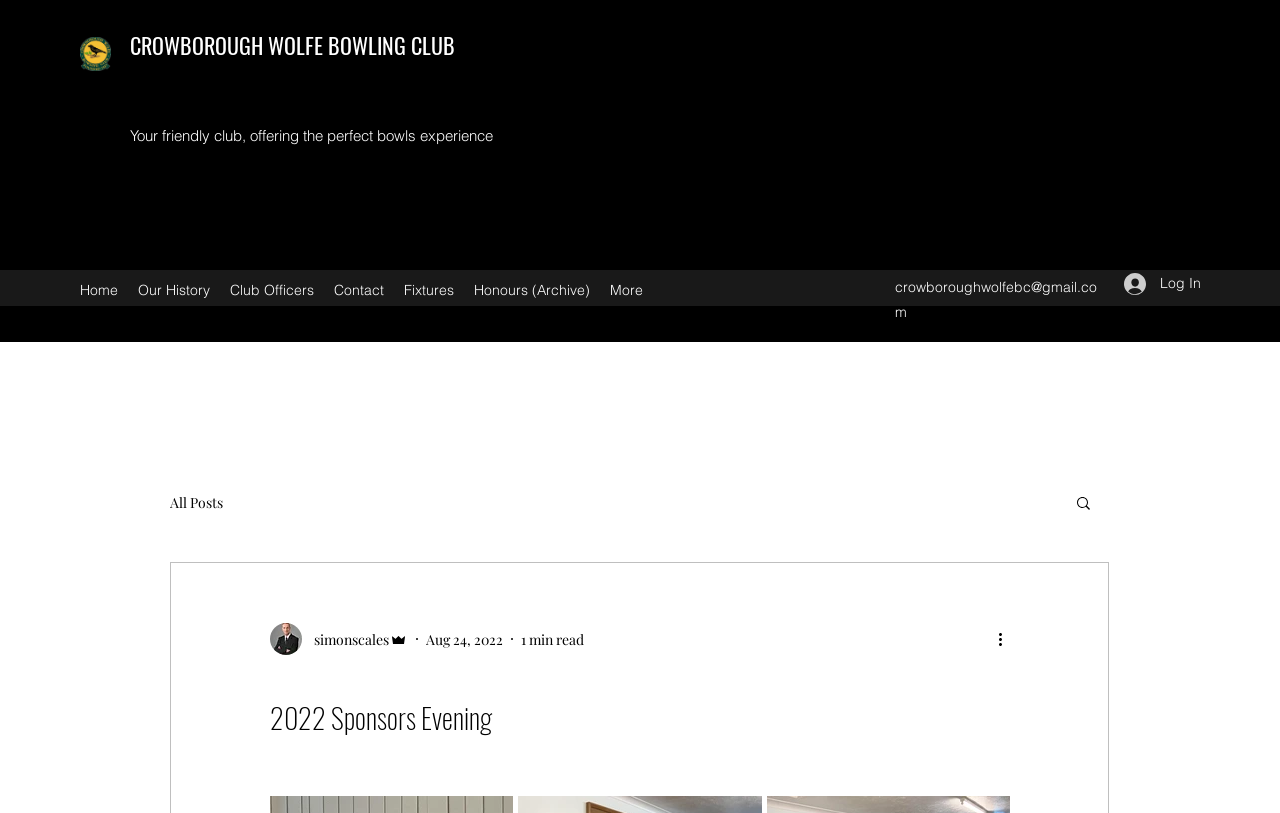Determine the bounding box coordinates for the clickable element to execute this instruction: "Go to Home page". Provide the coordinates as four float numbers between 0 and 1, i.e., [left, top, right, bottom].

[0.055, 0.338, 0.1, 0.375]